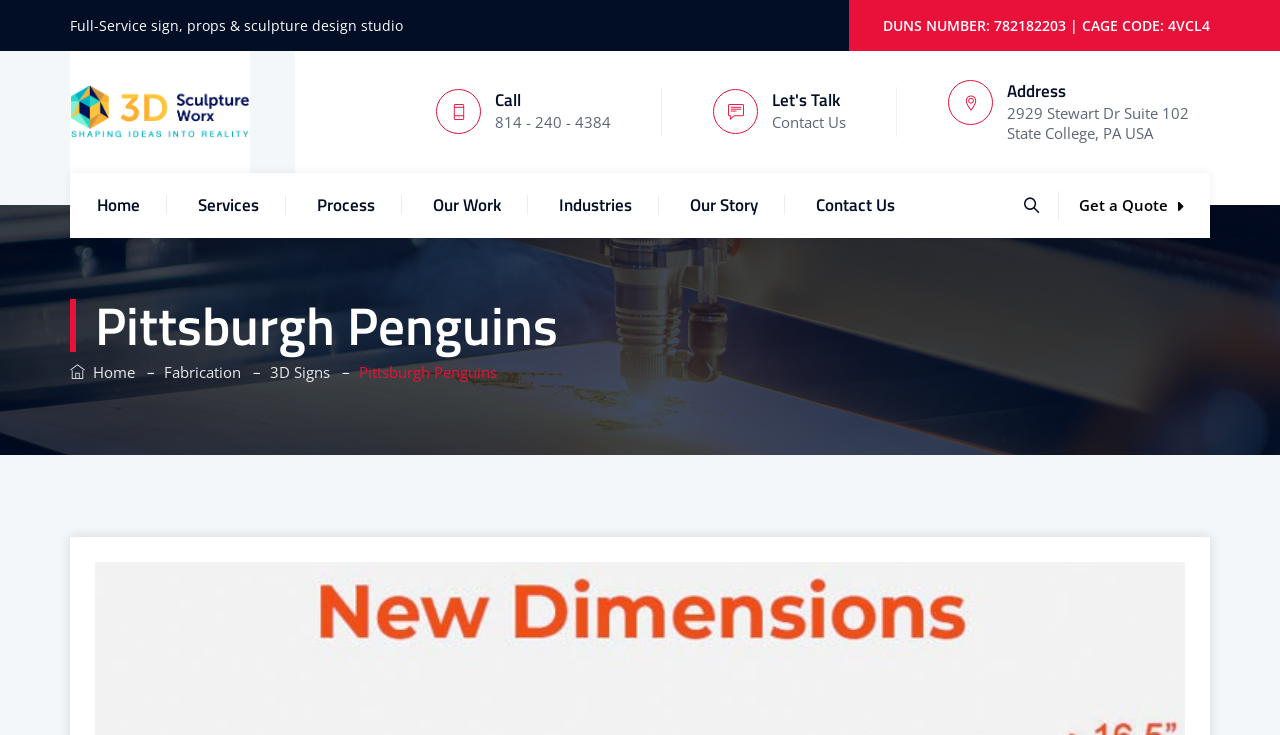Indicate the bounding box coordinates of the clickable region to achieve the following instruction: "Get a Quote."

[0.843, 0.265, 0.924, 0.292]